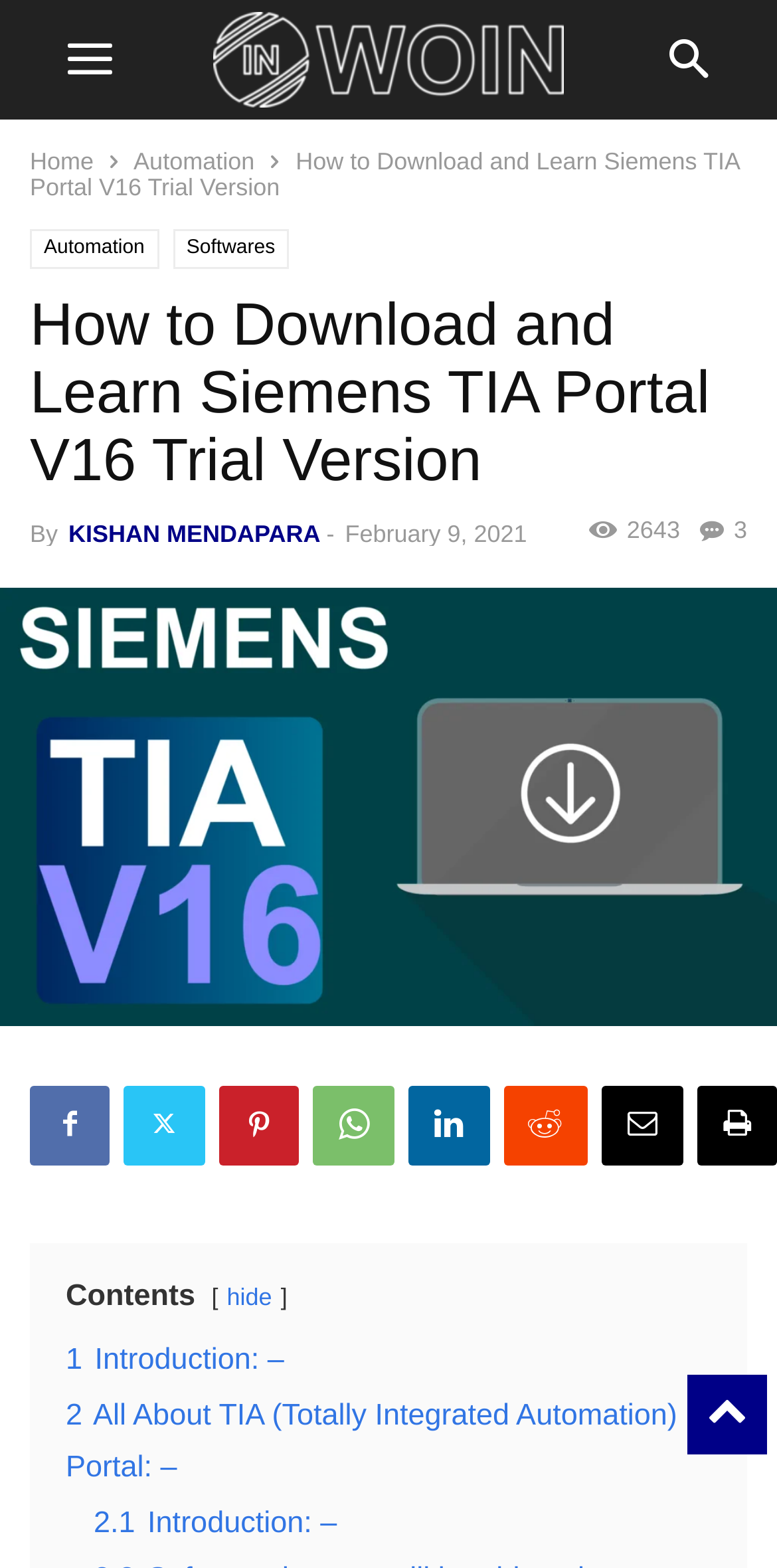Who is the author of the article?
Look at the image and answer the question with a single word or phrase.

KISHAN MENDAPARA